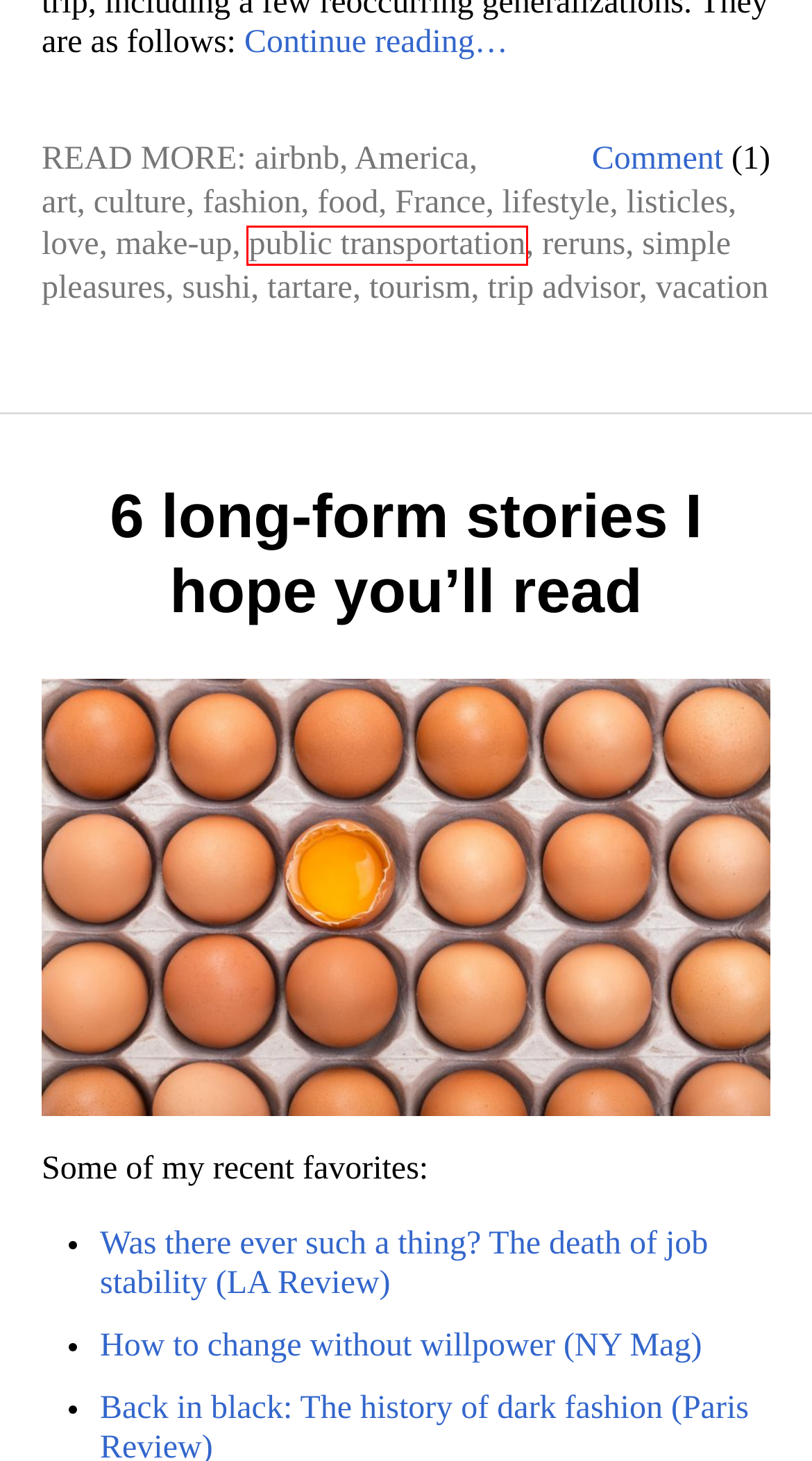Look at the screenshot of the webpage and find the element within the red bounding box. Choose the webpage description that best fits the new webpage that will appear after clicking the element. Here are the candidates:
A. make-up | 		 Blake Snow
B. lifestyle | 		 Blake Snow
C. 6 long-form stories I hope you’ll read | 		 Blake Snow
D. tartare | 		 Blake Snow
E. public transportation | 		 Blake Snow
F. vacation | 		 Blake Snow
G. The Death of Job Stability | Los Angeles Review of Books
H. France | 		 Blake Snow

E